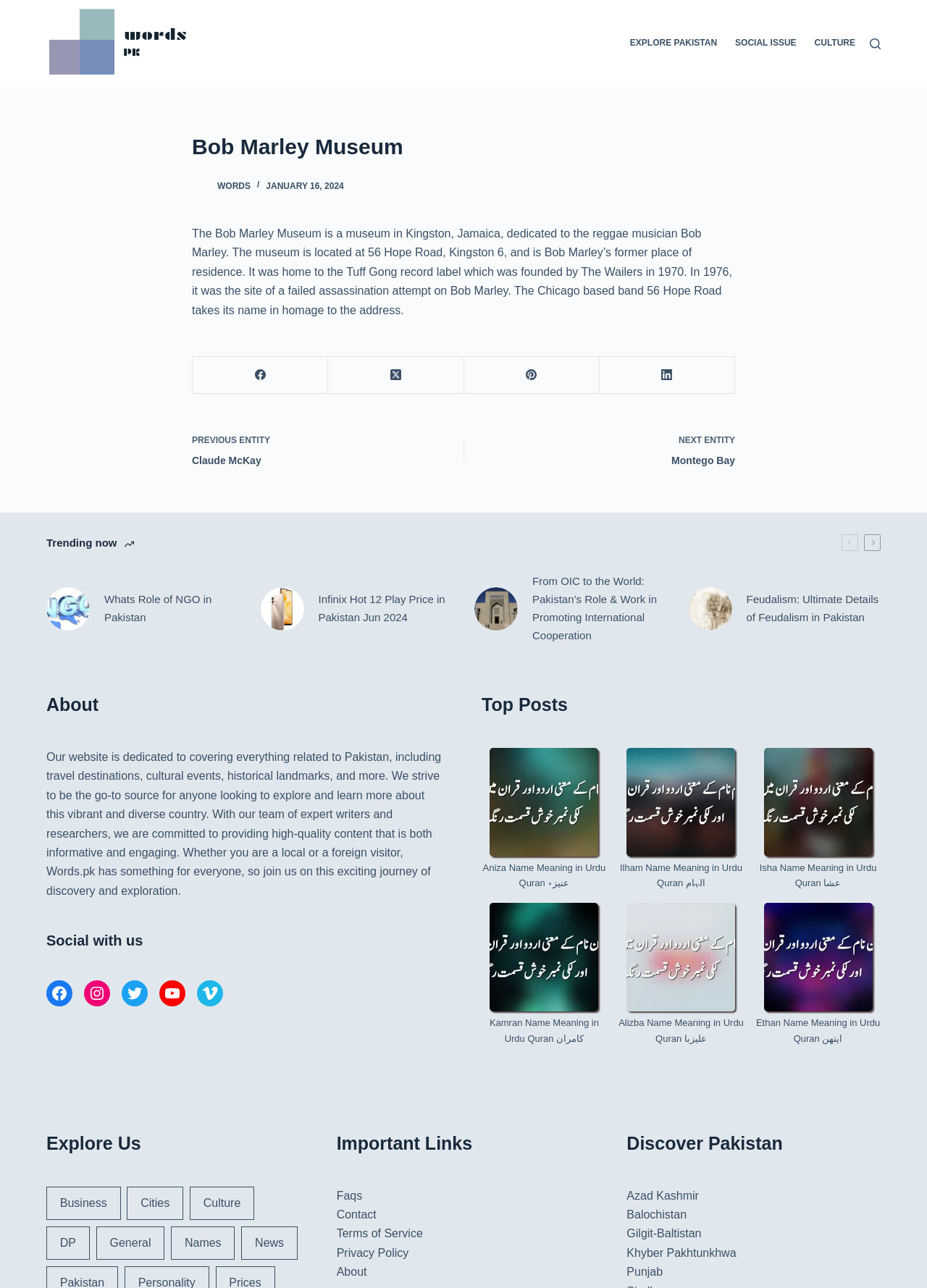Please respond to the question with a concise word or phrase:
What is the name of the museum?

Bob Marley Museum